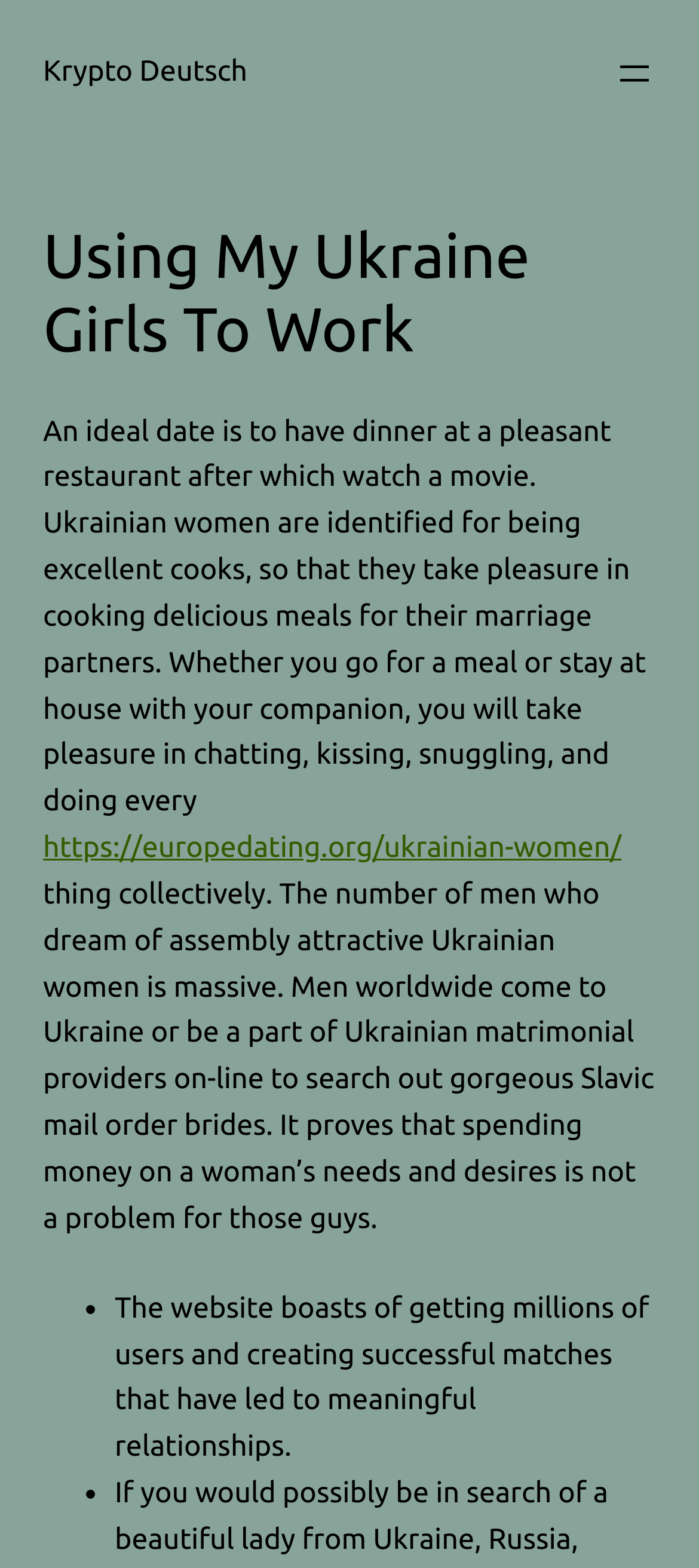Construct a thorough caption encompassing all aspects of the webpage.

The webpage is about Ukrainian women and dating, with a focus on the experience of using a service called "My Ukraine Girls". At the top, there is a link to "Krypto Deutsch" and a button to open a menu. Below this, there is a heading that reads "Using My Ukraine Girls To Work". 

The main content of the page is a block of text that describes the ideal date with a Ukrainian woman, which includes having dinner at a pleasant restaurant and watching a movie. It also mentions that Ukrainian women are excellent cooks and enjoy cooking delicious meals for their partners. The text continues to describe the experience of chatting, kissing, and snuggling with a Ukrainian woman.

There is a link to a website about Ukrainian women, and another block of text that discusses the popularity of Ukrainian mail order brides among men worldwide. It also mentions that men are willing to spend money on a woman's needs and desires.

At the bottom of the page, there is a list with two bullet points. The first bullet point describes the website's success in creating meaningful relationships, with millions of users and successful matches.